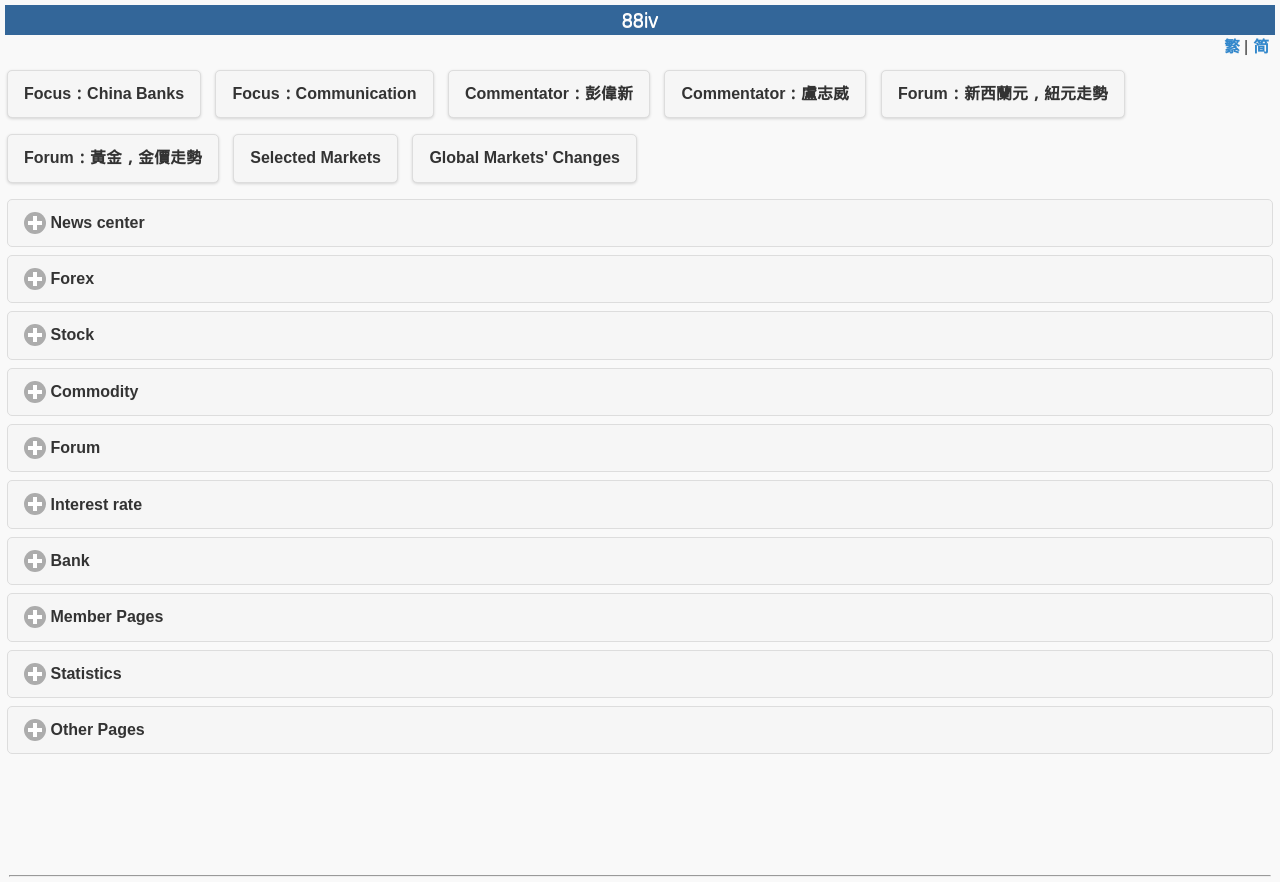Can you identify the bounding box coordinates of the clickable region needed to carry out this instruction: 'View Advertisement'? The coordinates should be four float numbers within the range of 0 to 1, stated as [left, top, right, bottom].

[0.375, 0.913, 0.625, 0.969]